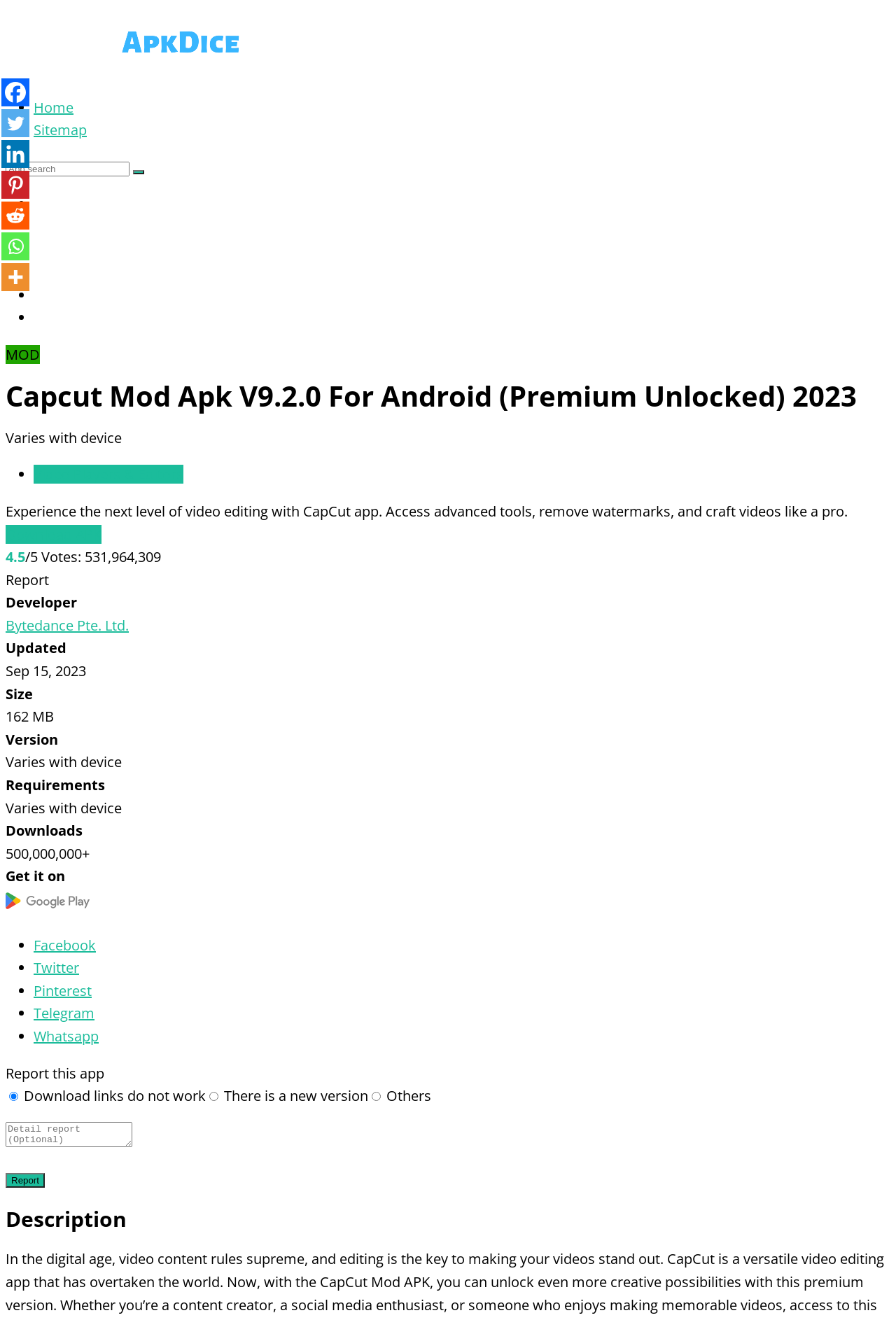What is the name of the video editing app?
Refer to the image and provide a detailed answer to the question.

The name of the video editing app can be found in the heading 'Capcut Mod Apk V9.2.0 For Android (Premium Unlocked) 2023' which is located at the top of the webpage.